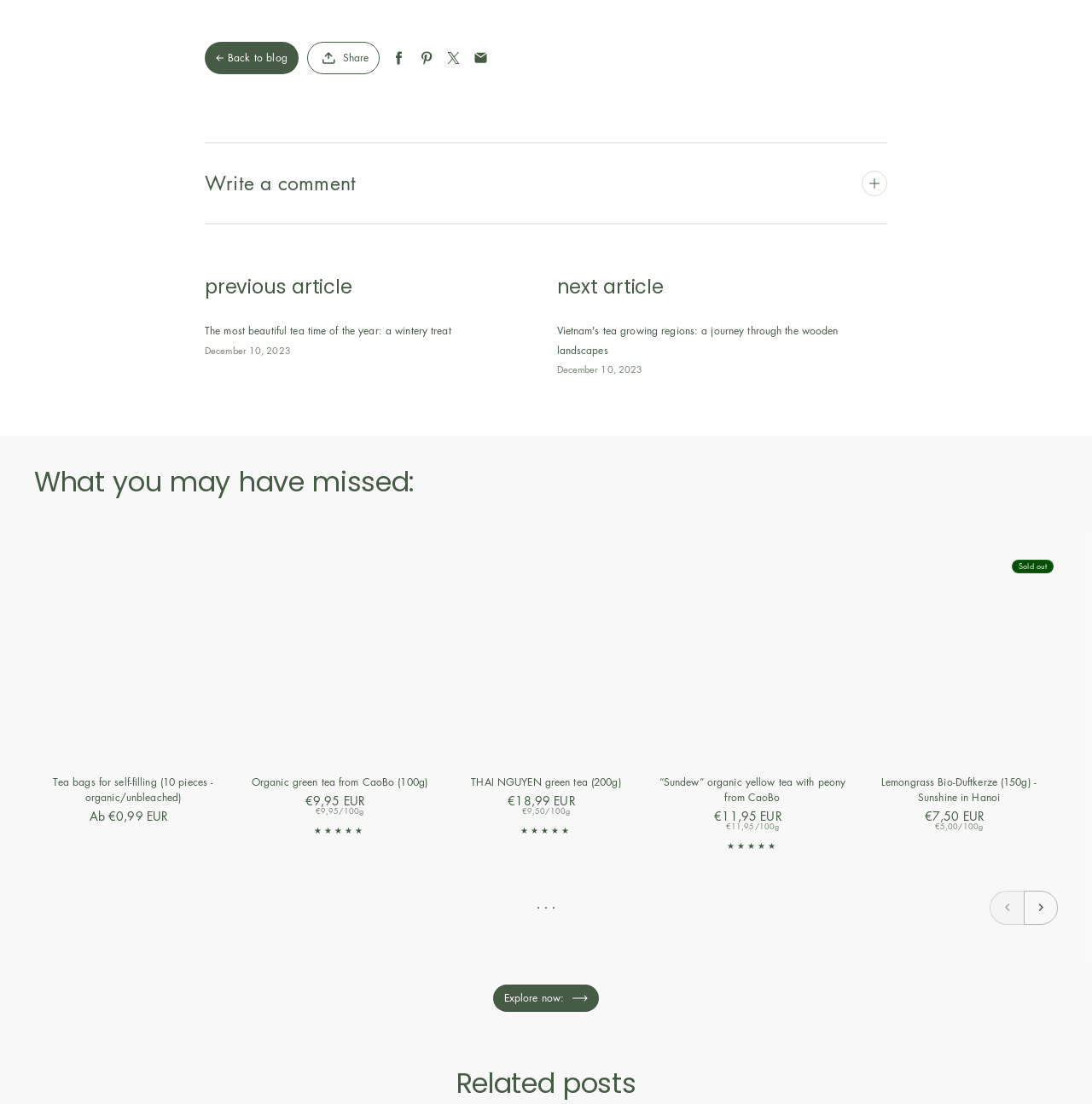Locate the bounding box coordinates of the clickable part needed for the task: "Click on the 'Back to blog' link".

[0.188, 0.038, 0.273, 0.068]